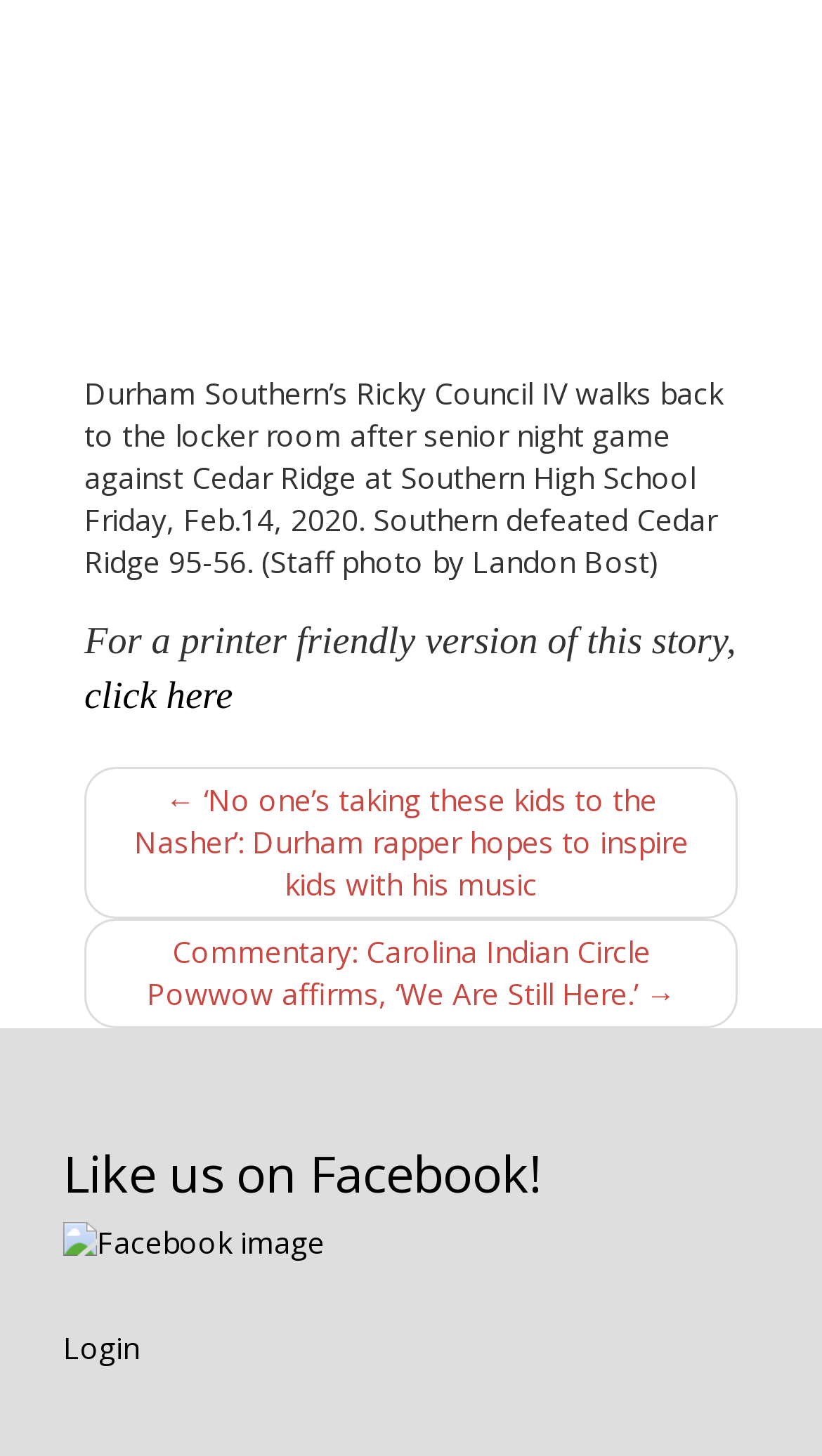What is the score of the game mentioned in the article?
Carefully analyze the image and provide a thorough answer to the question.

The answer can be found in the figcaption element, which contains the text 'Southern defeated Cedar Ridge 95-56.'